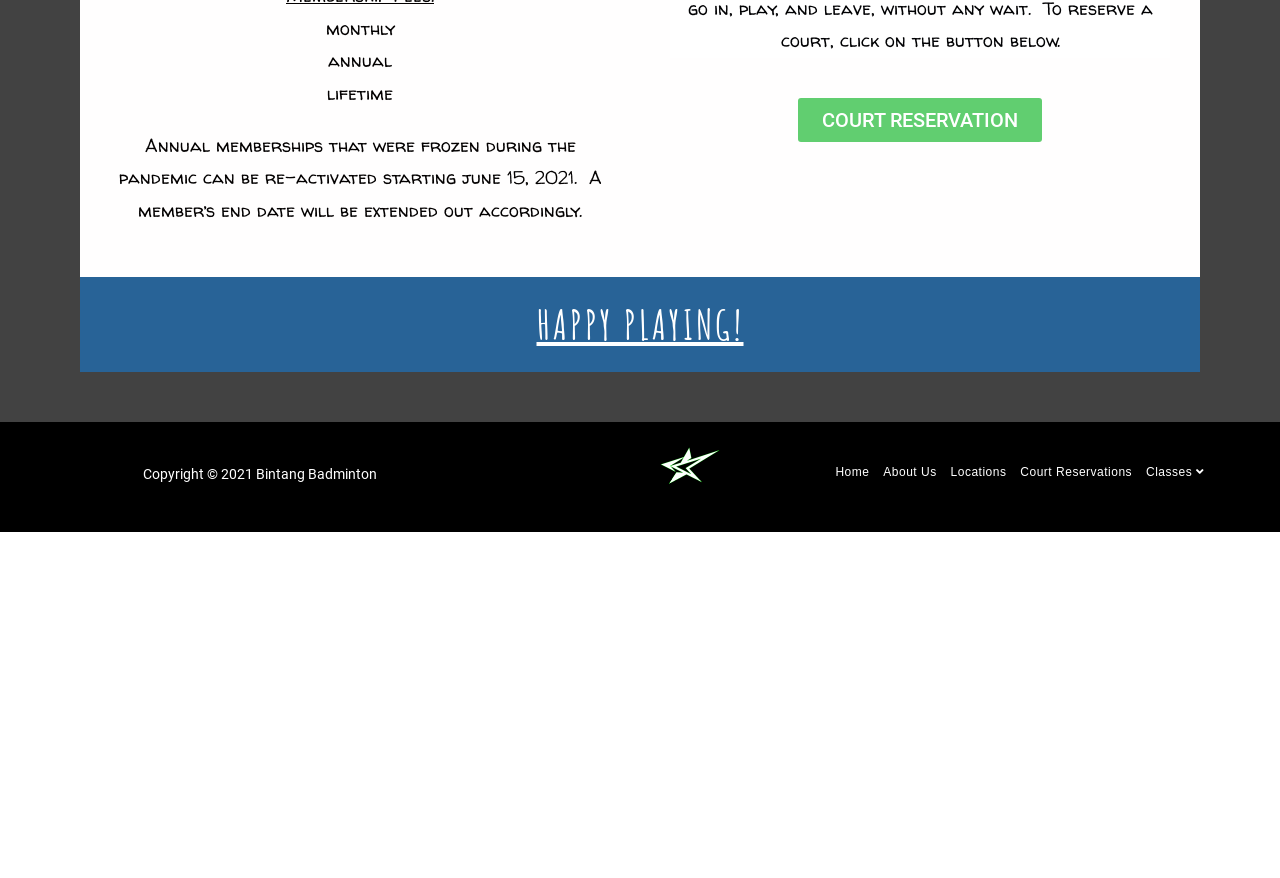What is the position of the 'HAPPY PLAYING!' text?
With the help of the image, please provide a detailed response to the question.

I examined the bounding box coordinates of the 'HAPPY PLAYING!' text, which are [0.419, 0.341, 0.581, 0.399]. These coordinates indicate that the text is located in the middle of the webpage, both horizontally and vertically.